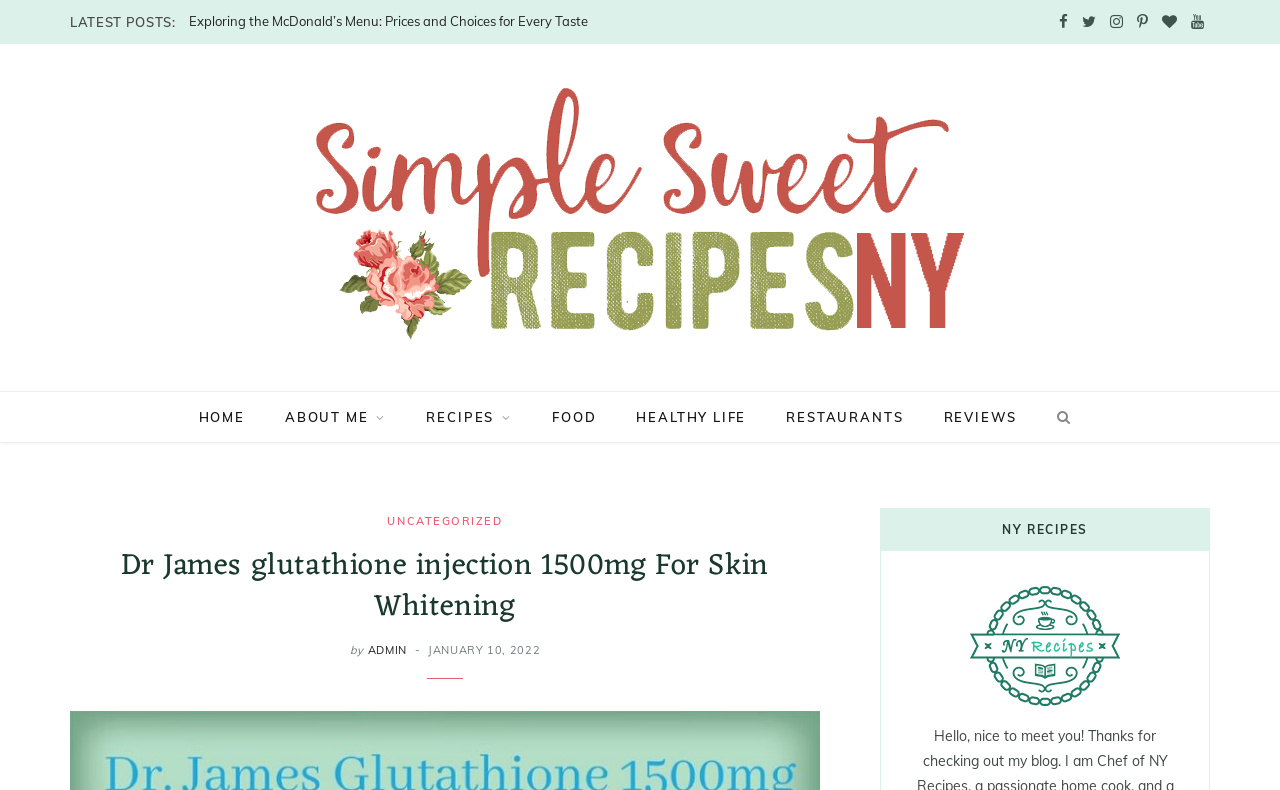Answer the question using only a single word or phrase: 
What is the category of the post?

UNCATEGORIZED